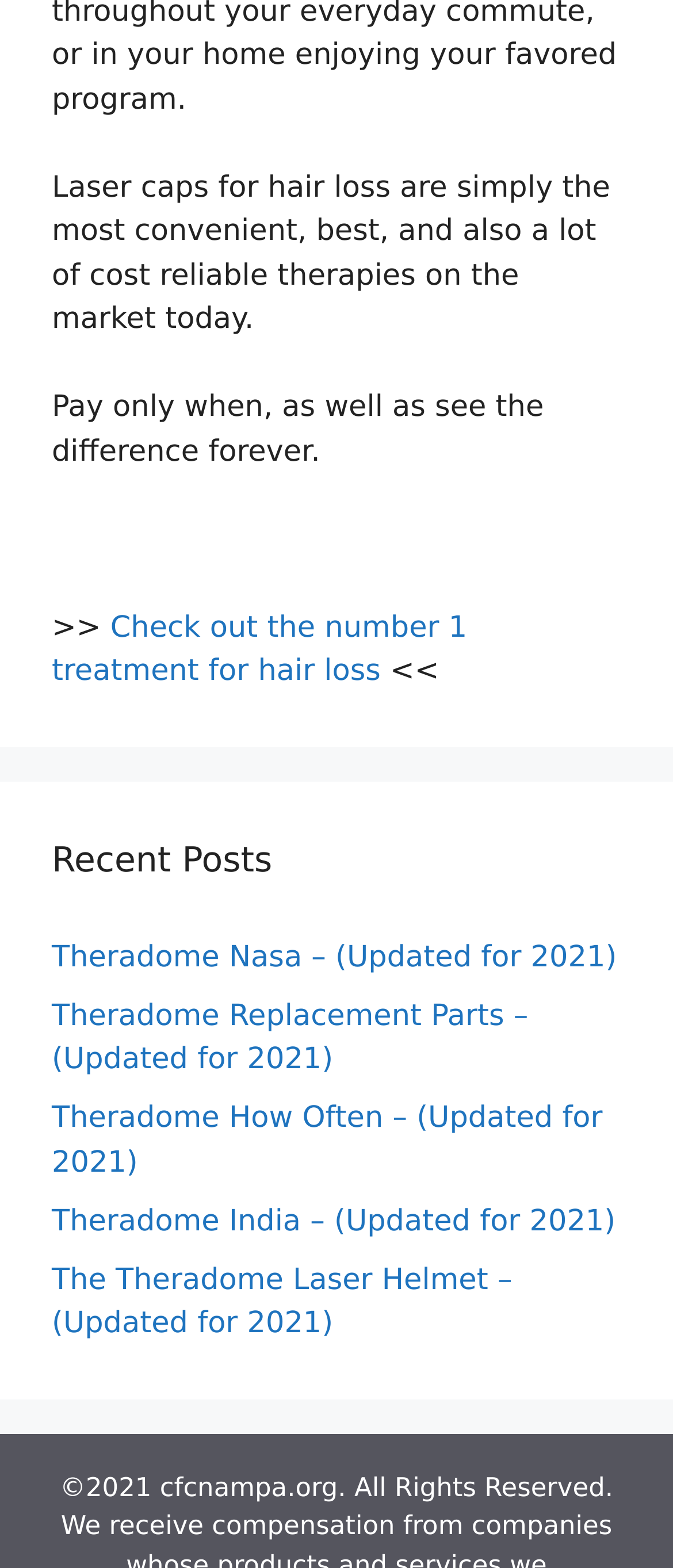Is there a navigation element on the top section?
Please answer the question with a single word or phrase, referencing the image.

Yes